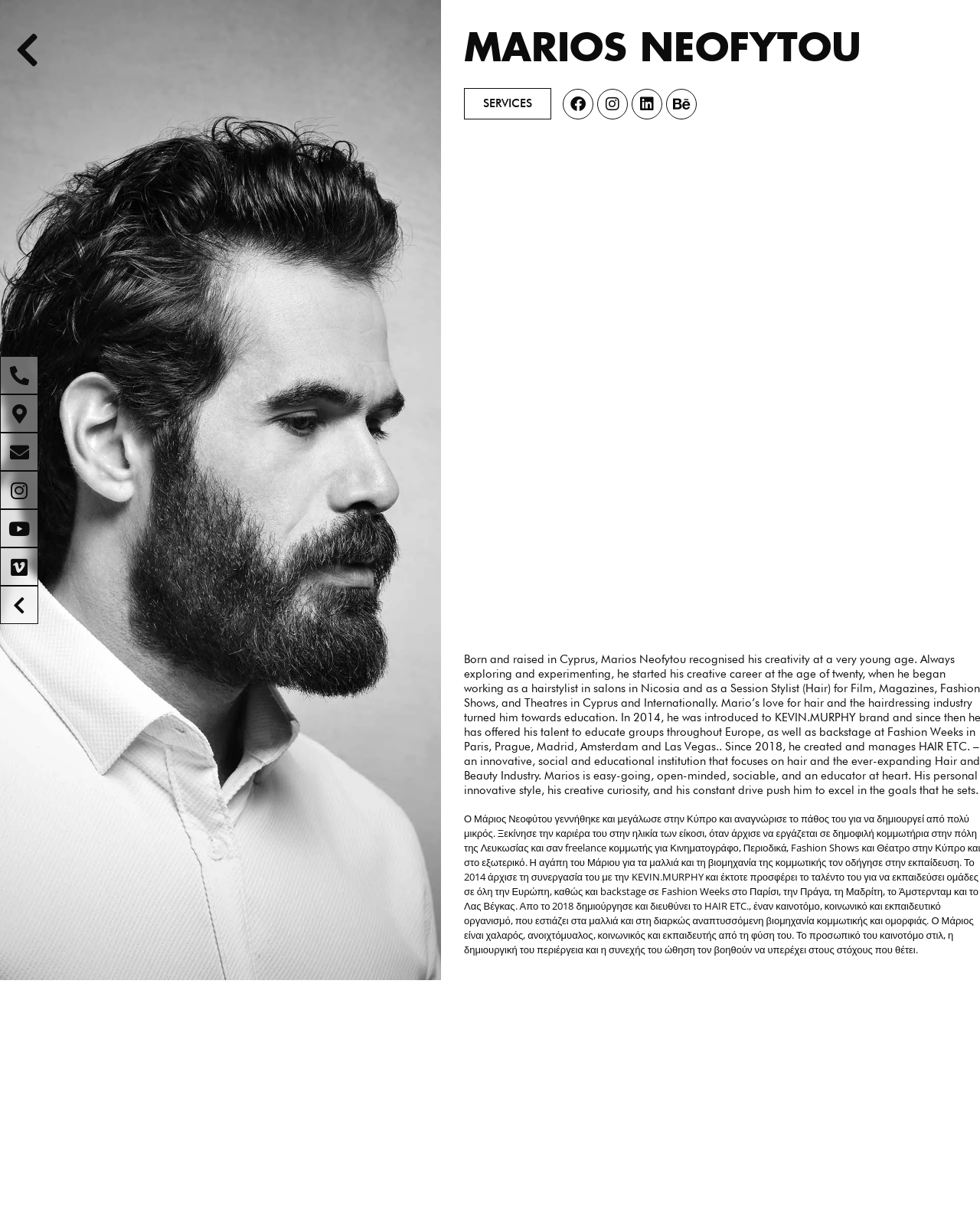Write an elaborate caption that captures the essence of the webpage.

The webpage is about Marios Neofytou, the Creative Director of HAIR ETC. STUDIO. At the top, there is a heading with the name "MARIOS NEOFYTOU" in a prominent position, taking up most of the width. Below the heading, there are several links, including "SERVICES" and links to social media platforms such as Facebook, Instagram, Linkedin, and Behance.

On the left side of the page, there is a vertical column of icons, including a phone, a map marker, an envelope, Instagram, Youtube, Vimeo, and a chevron-left icon. These icons are stacked on top of each other, taking up a small width but spanning the height of the page.

There is also a link at the top left corner of the page, which is not part of the vertical column of icons. This link has no text, but it is positioned near the top of the page.